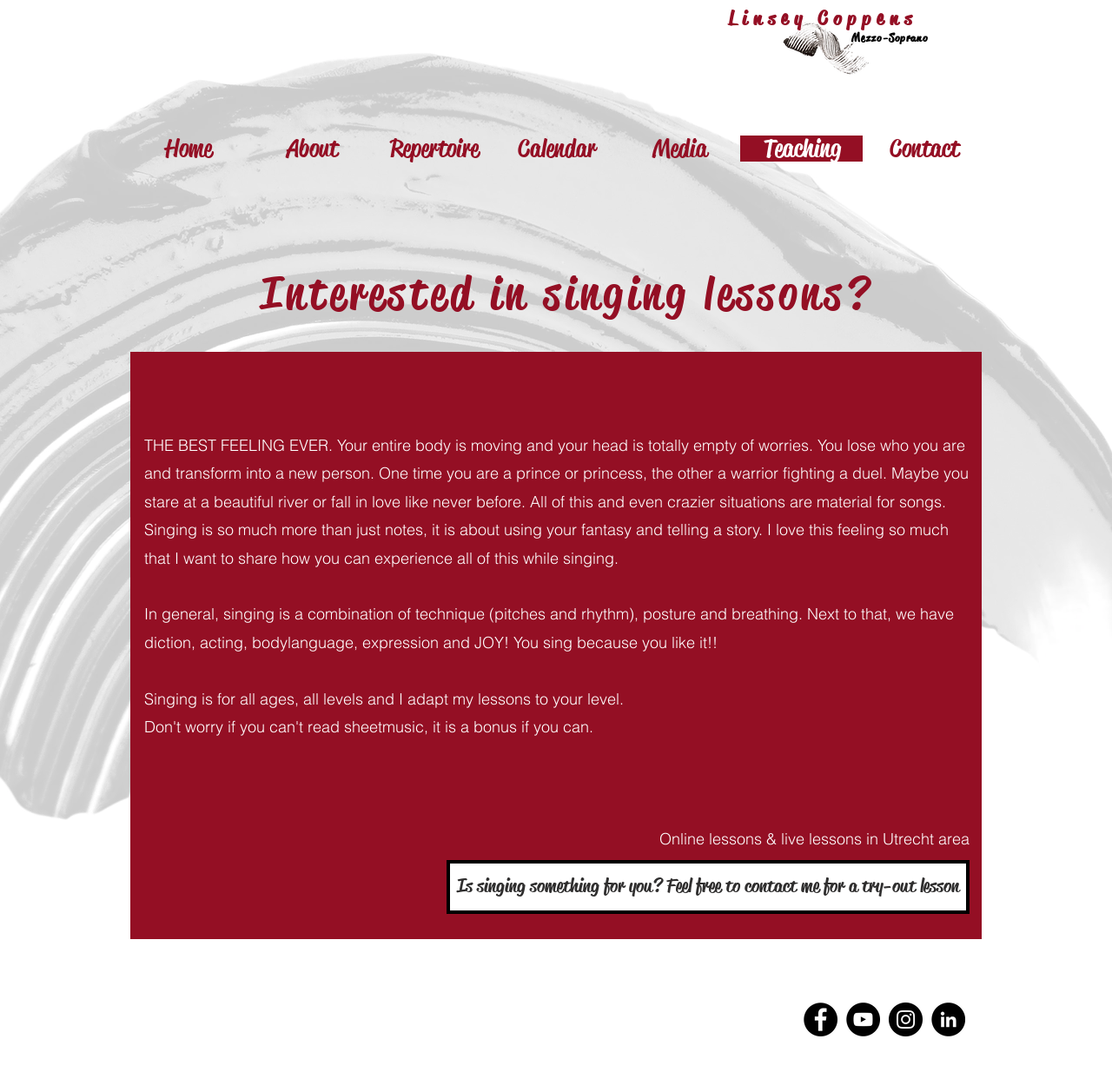Determine the bounding box coordinates for the region that must be clicked to execute the following instruction: "Click on the 'Contact' link".

[0.776, 0.124, 0.886, 0.148]